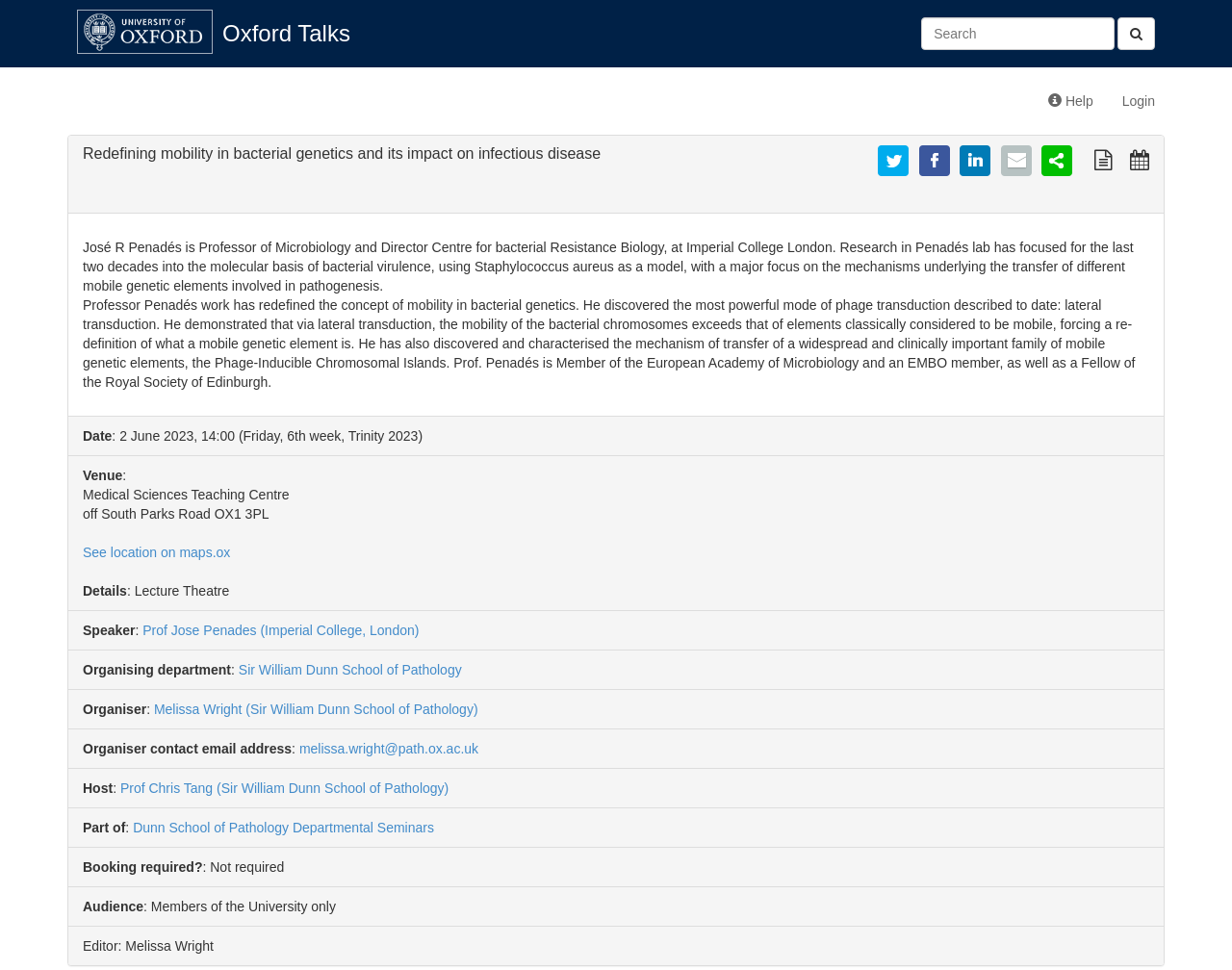Find the bounding box coordinates of the element's region that should be clicked in order to follow the given instruction: "Search for a talk". The coordinates should consist of four float numbers between 0 and 1, i.e., [left, top, right, bottom].

[0.748, 0.018, 0.938, 0.052]